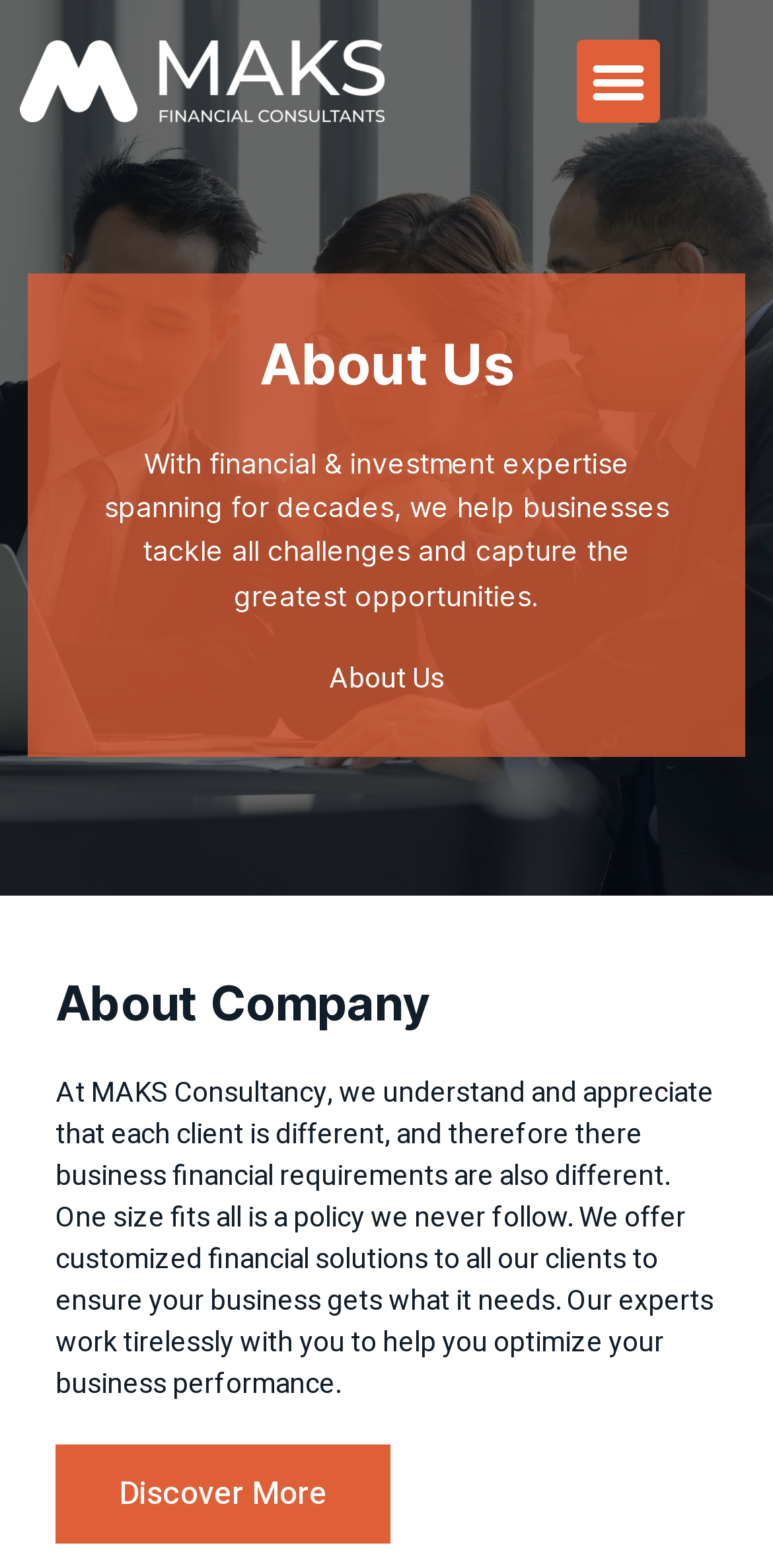Identify the bounding box coordinates of the HTML element based on this description: "Discover More".

[0.072, 0.921, 0.505, 0.984]